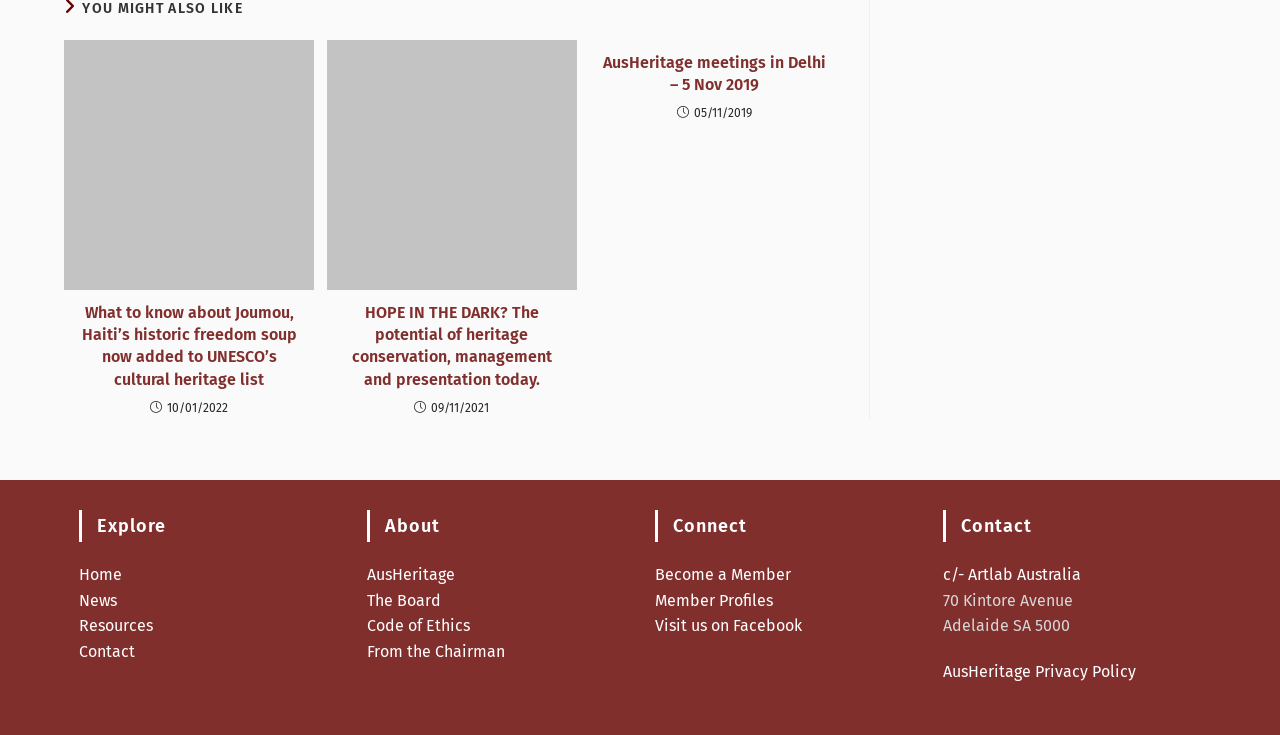Determine the bounding box coordinates of the area to click in order to meet this instruction: "Explore the news page".

[0.062, 0.804, 0.091, 0.83]